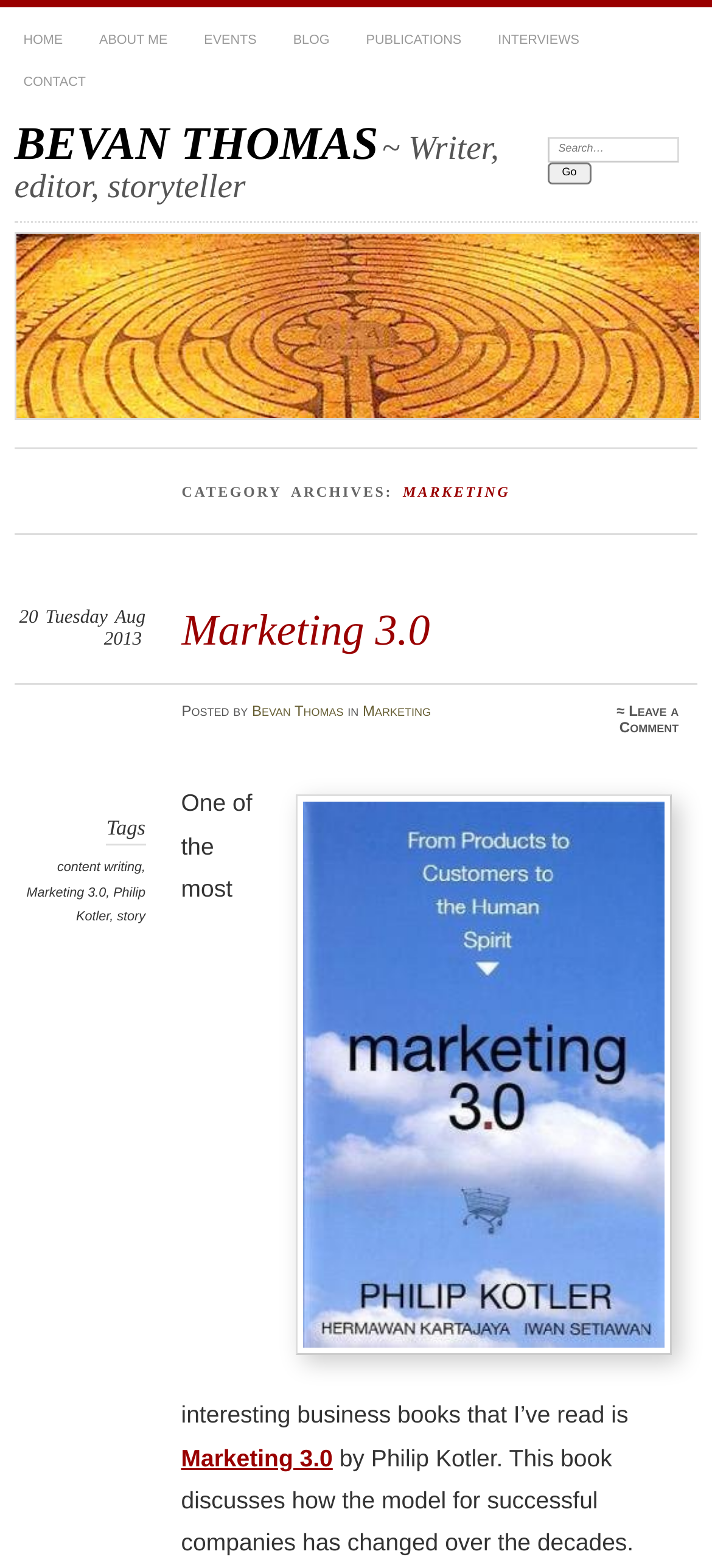Determine the coordinates of the bounding box for the clickable area needed to execute this instruction: "Read the Marketing 3.0 article".

[0.255, 0.388, 0.604, 0.419]